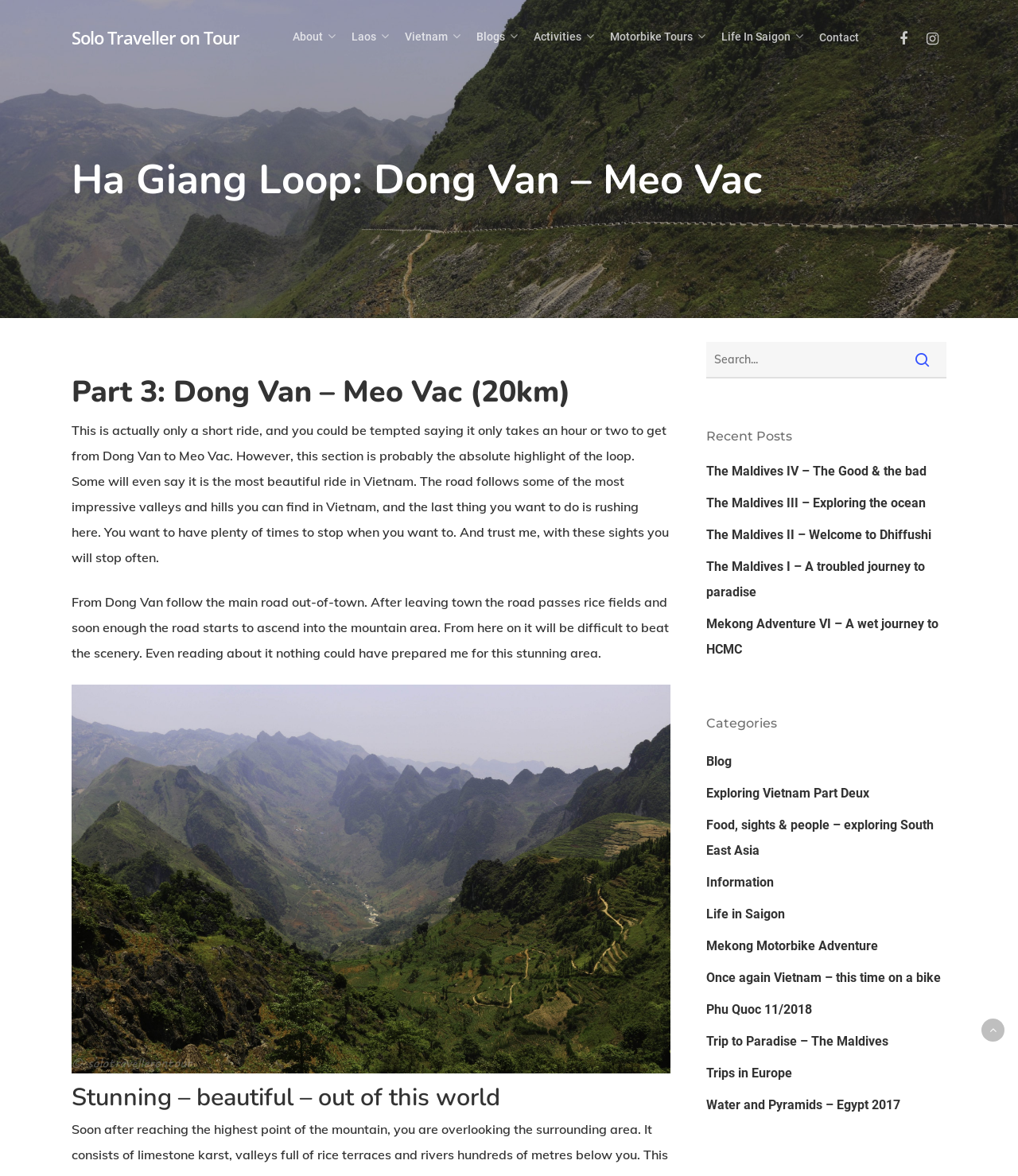Please locate the bounding box coordinates of the element's region that needs to be clicked to follow the instruction: "View the 'Categories'". The bounding box coordinates should be provided as four float numbers between 0 and 1, i.e., [left, top, right, bottom].

[0.693, 0.606, 0.93, 0.624]